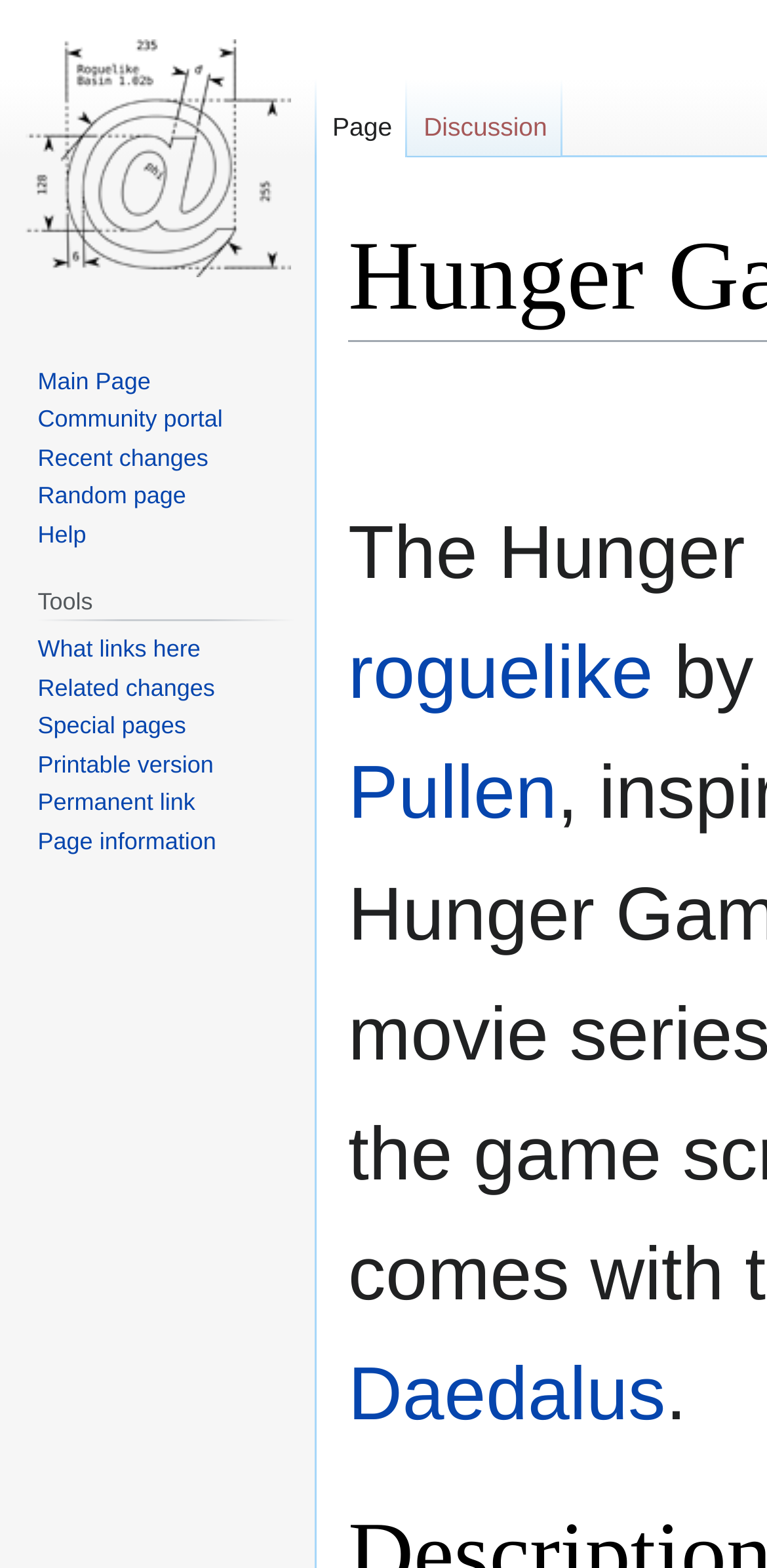Respond with a single word or phrase to the following question:
How many navigation sections are there?

3